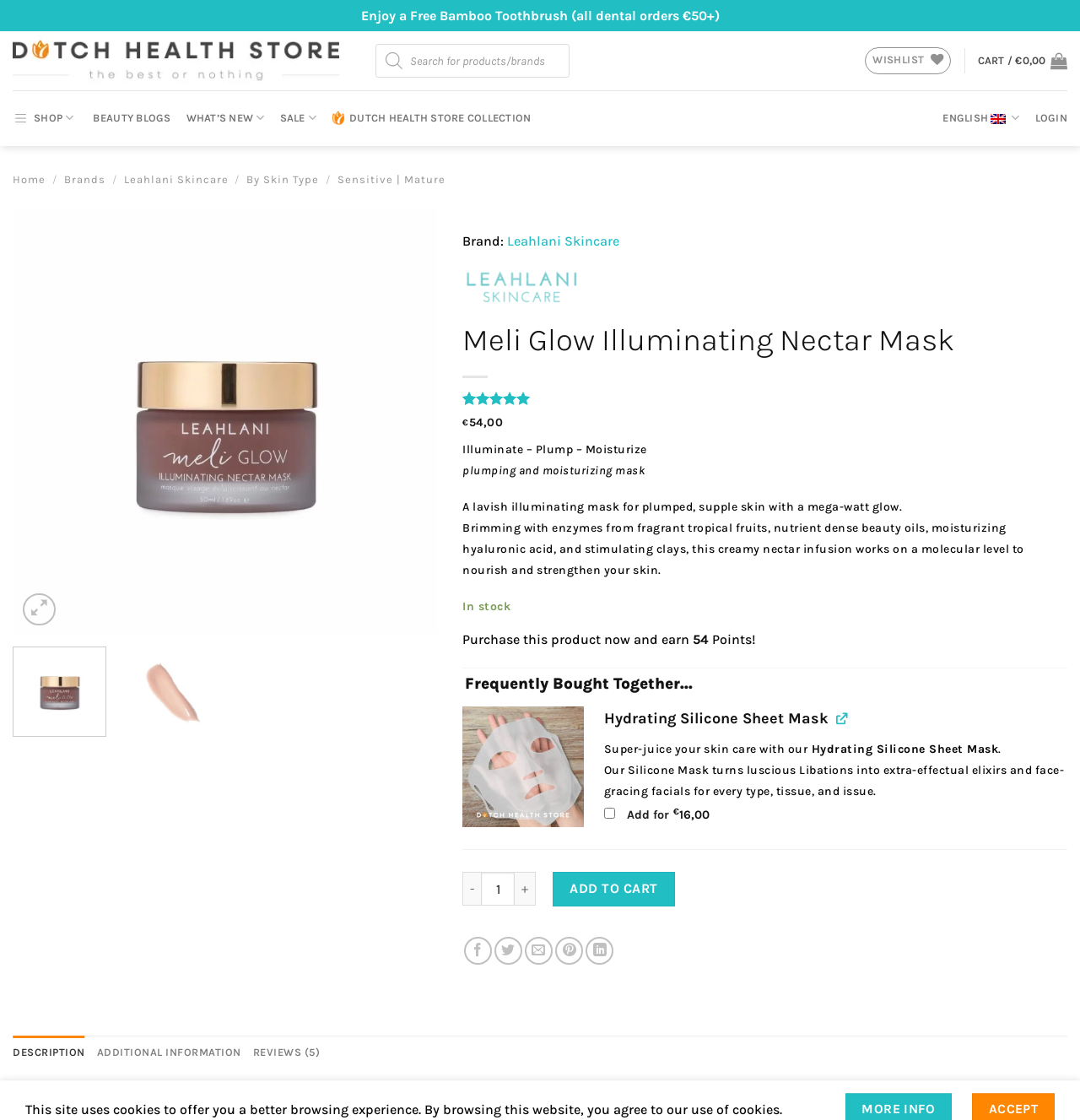Using the format (top-left x, top-left y, bottom-right x, bottom-right y), provide the bounding box coordinates for the described UI element. All values should be floating point numbers between 0 and 1: DUTCH HEALTH STORE COLLECTION

[0.307, 0.083, 0.492, 0.128]